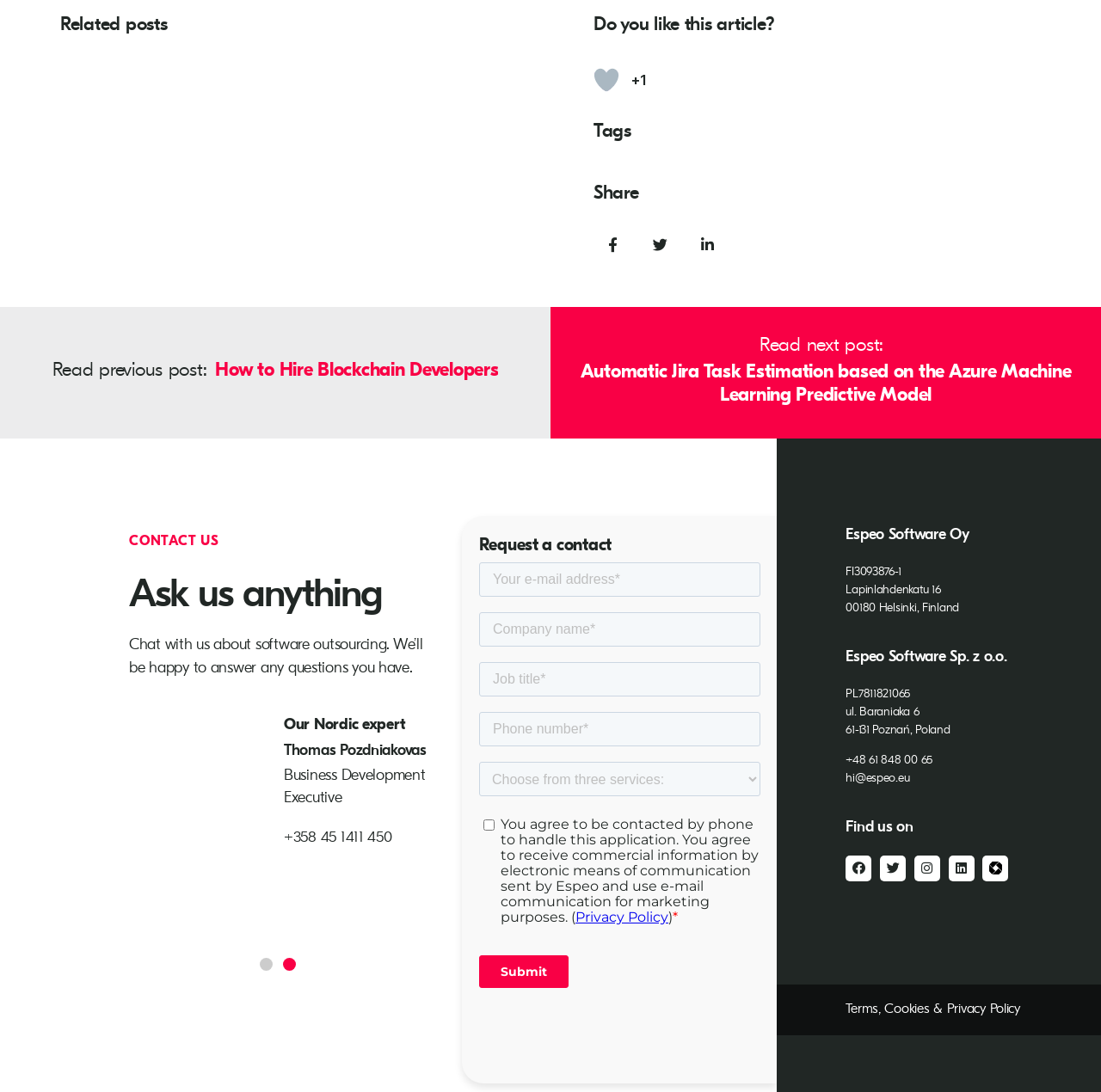What social media platforms can Espeo be found on?
Please provide a comprehensive answer based on the details in the screenshot.

The text 'Find us on' is followed by links to Facebook, Twitter, Instagram, and Linkedin, indicating that Espeo can be found on these social media platforms.